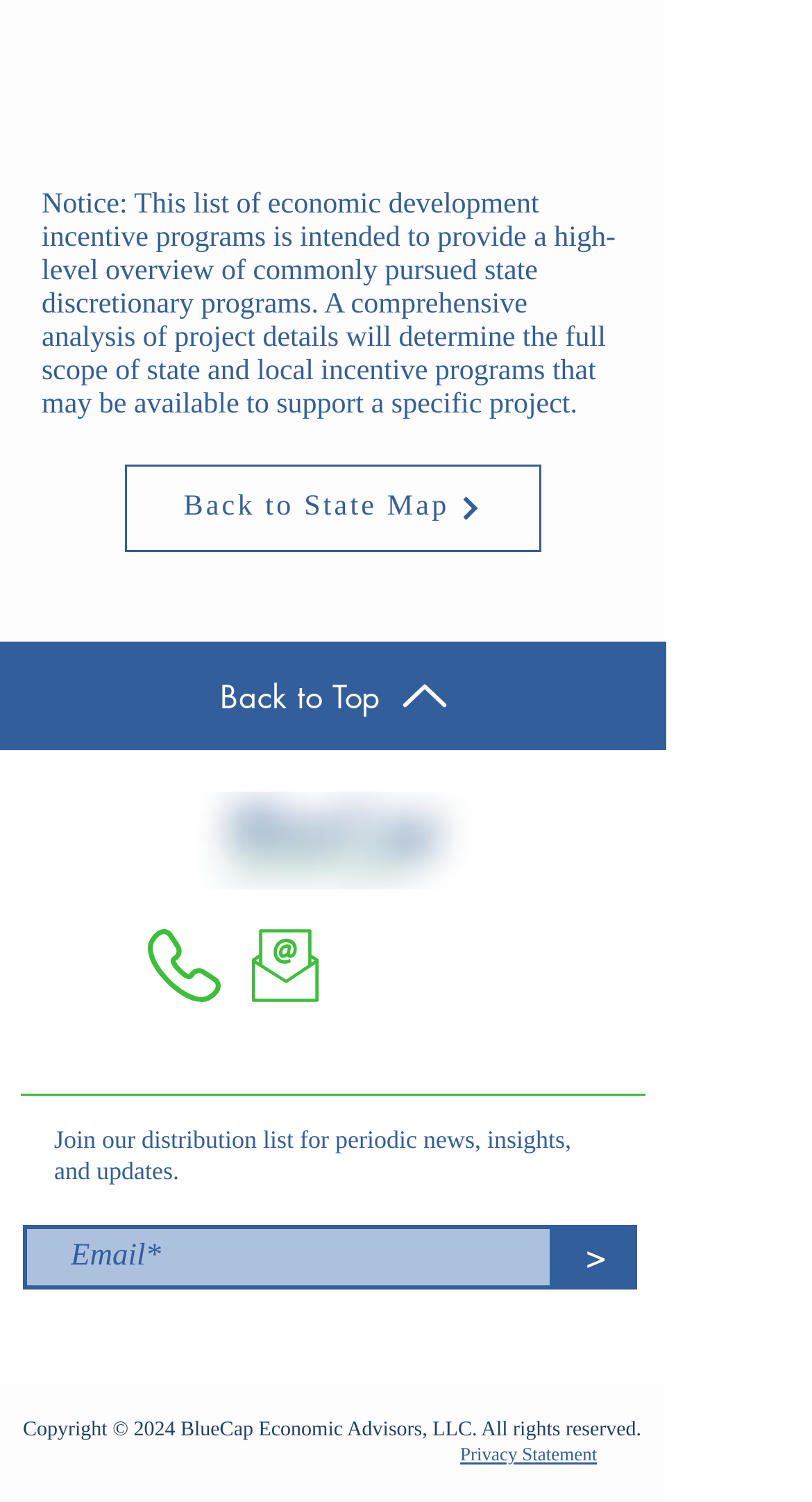How can users contact BlueCap Economic Advisors?
Answer with a single word or short phrase according to what you see in the image.

Phone, Email, or Social Bar